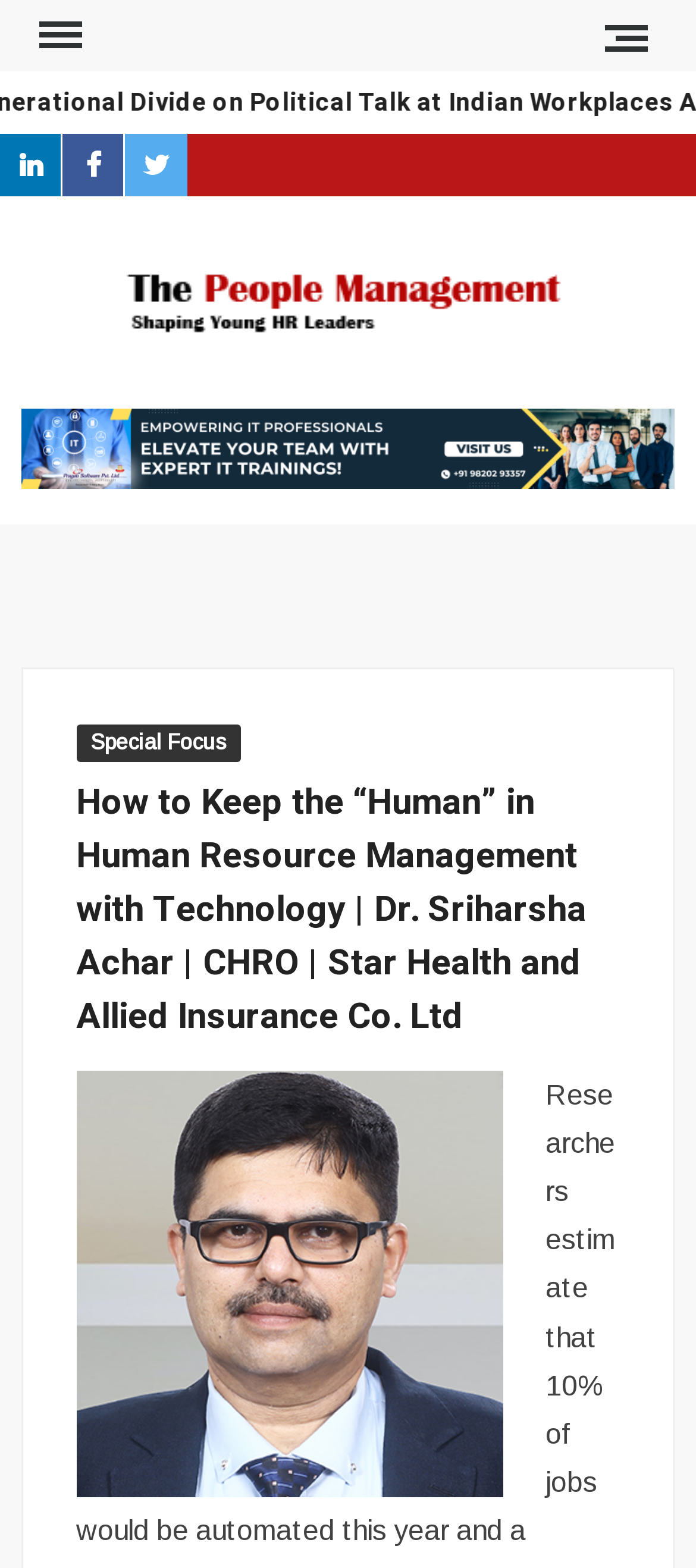Locate the bounding box coordinates of the element to click to perform the following action: 'Click the Menu button'. The coordinates should be given as four float values between 0 and 1, in the form of [left, top, right, bottom].

[0.03, 0.0, 0.133, 0.046]